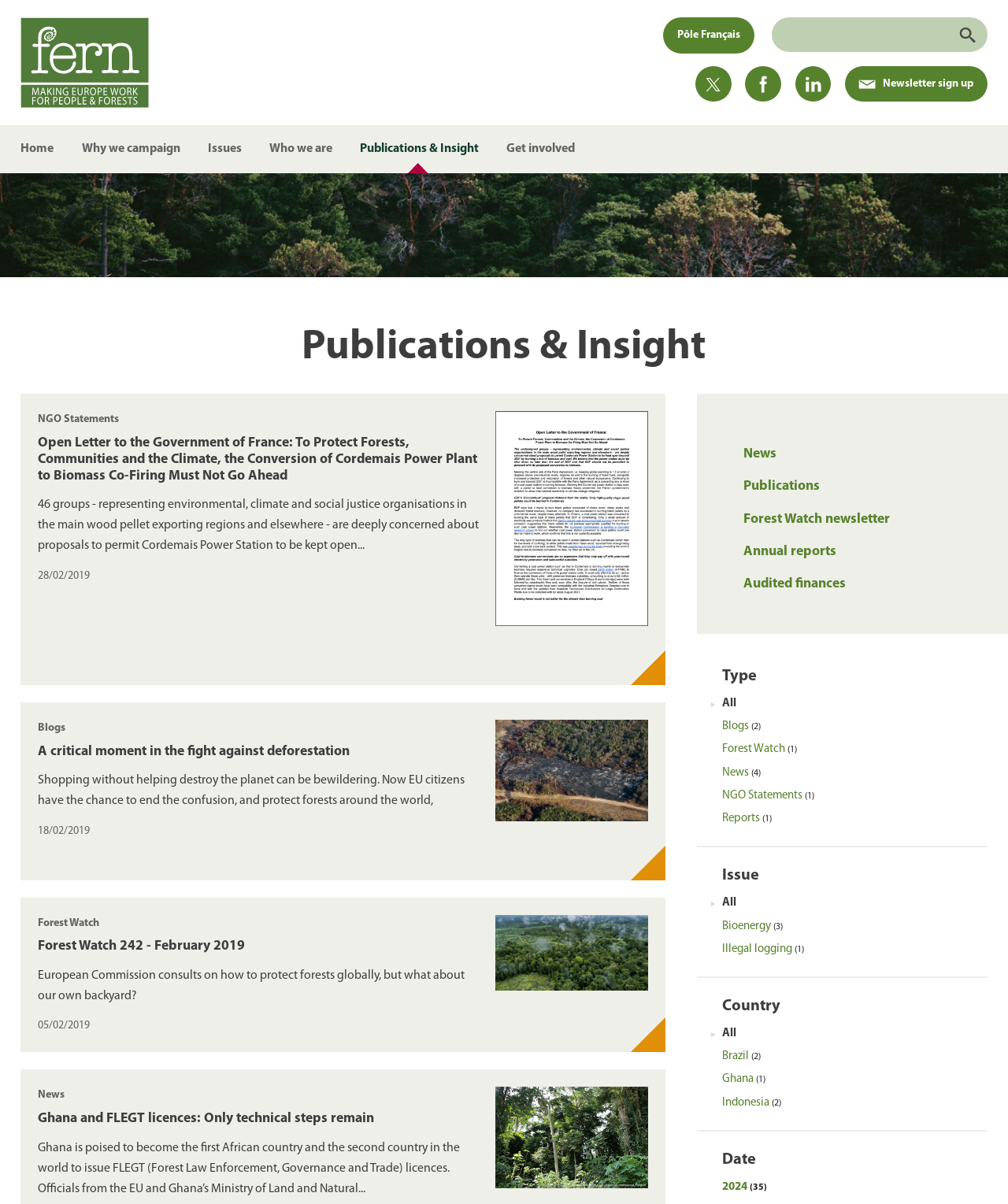Determine the bounding box coordinates of the clickable element to achieve the following action: 'Filter publications by date'. Provide the coordinates as four float values between 0 and 1, formatted as [left, top, right, bottom].

[0.716, 0.954, 0.955, 0.973]